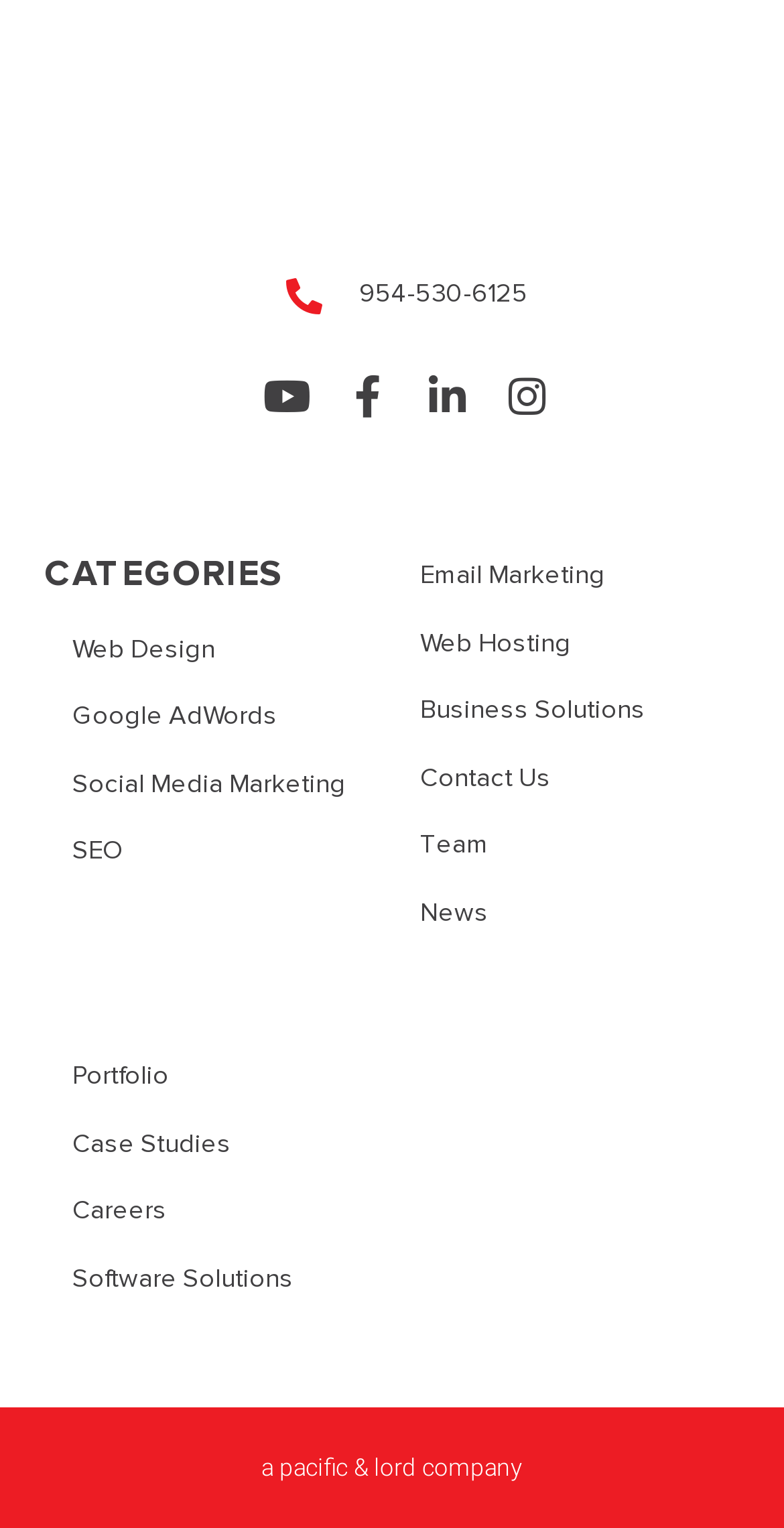Determine the bounding box coordinates of the clickable element necessary to fulfill the instruction: "visit Youtube page". Provide the coordinates as four float numbers within the 0 to 1 range, i.e., [left, top, right, bottom].

[0.324, 0.238, 0.41, 0.282]